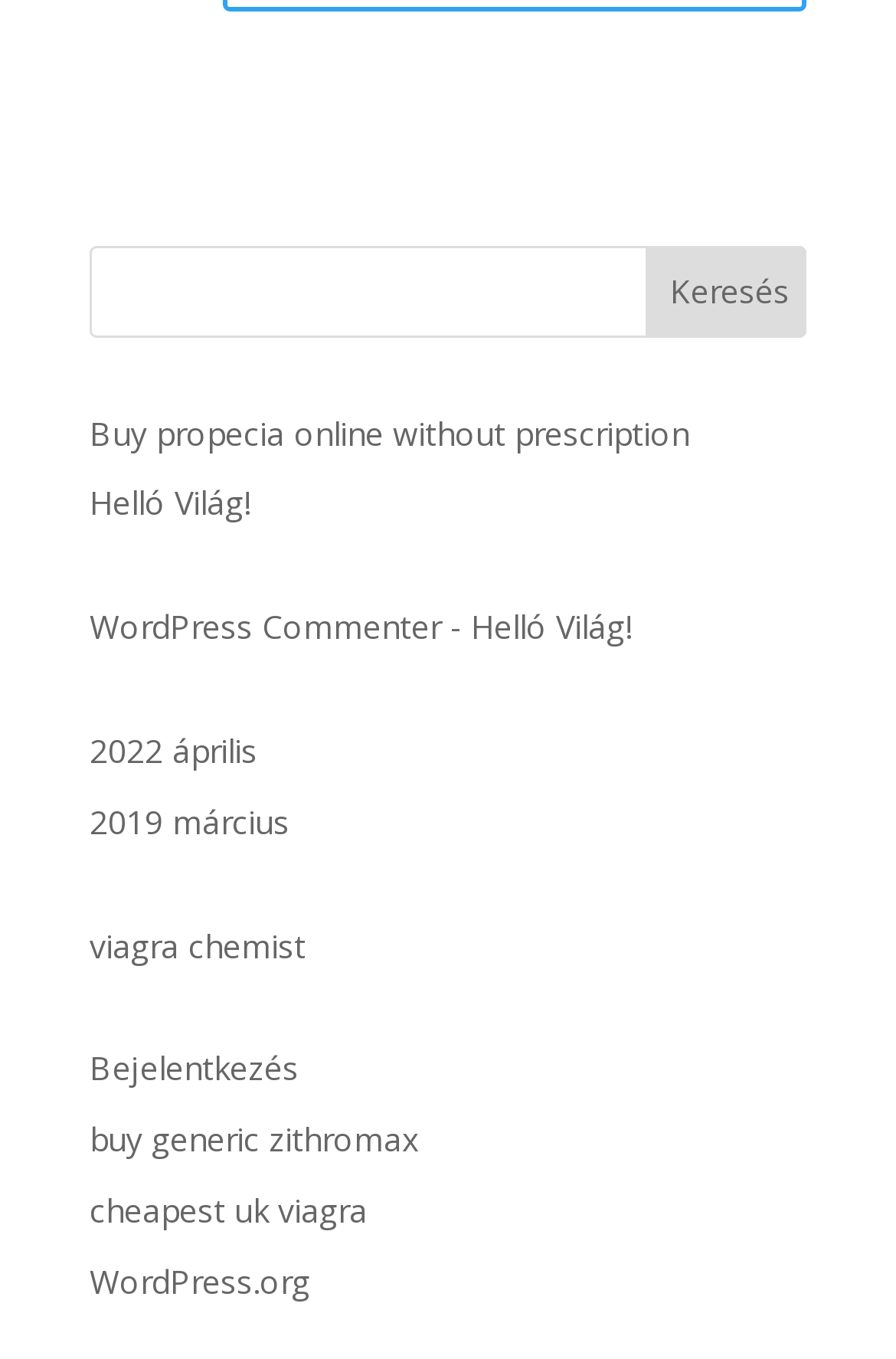Identify the coordinates of the bounding box for the element that must be clicked to accomplish the instruction: "go to the WordPress.org website".

[0.1, 0.926, 0.346, 0.958]